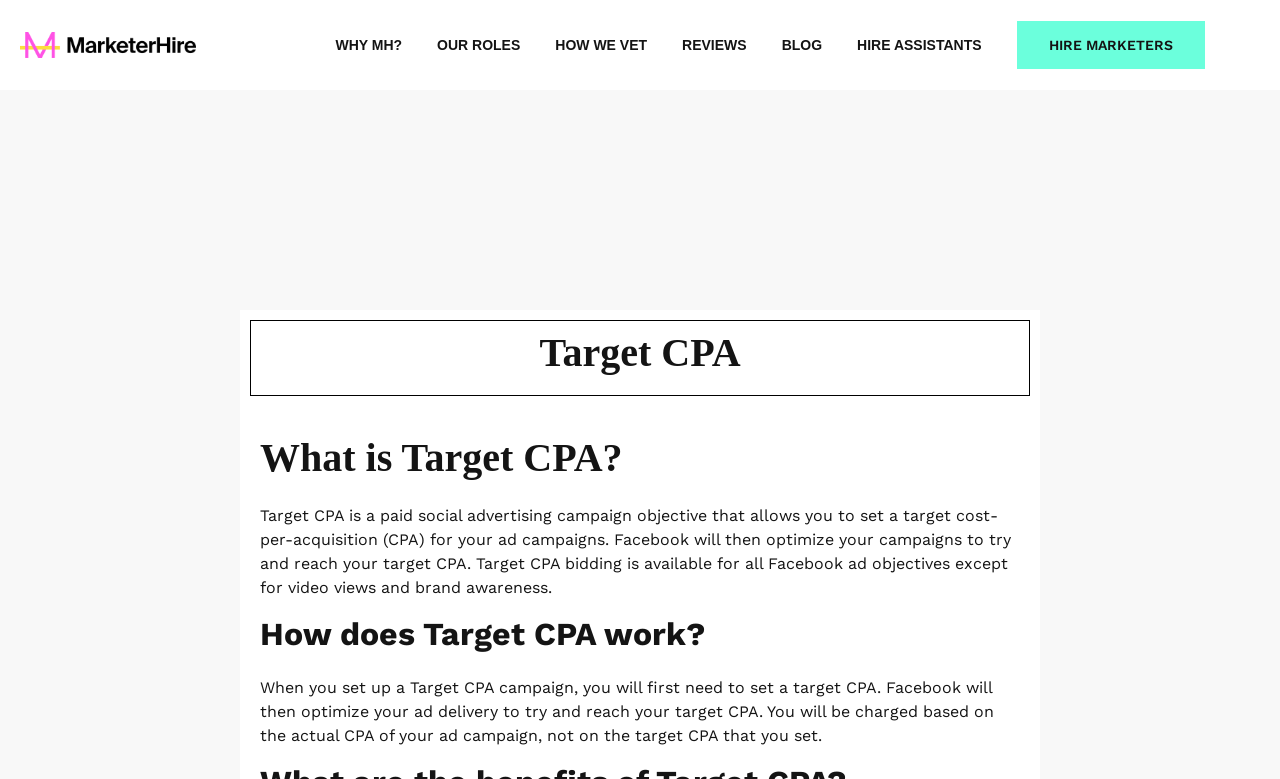With reference to the screenshot, provide a detailed response to the question below:
What is the relationship between target CPA and actual CPA?

The webpage explains that the actual CPA of the ad campaign may differ from the target CPA set by the user, and users will be charged based on the actual CPA, not the target CPA.